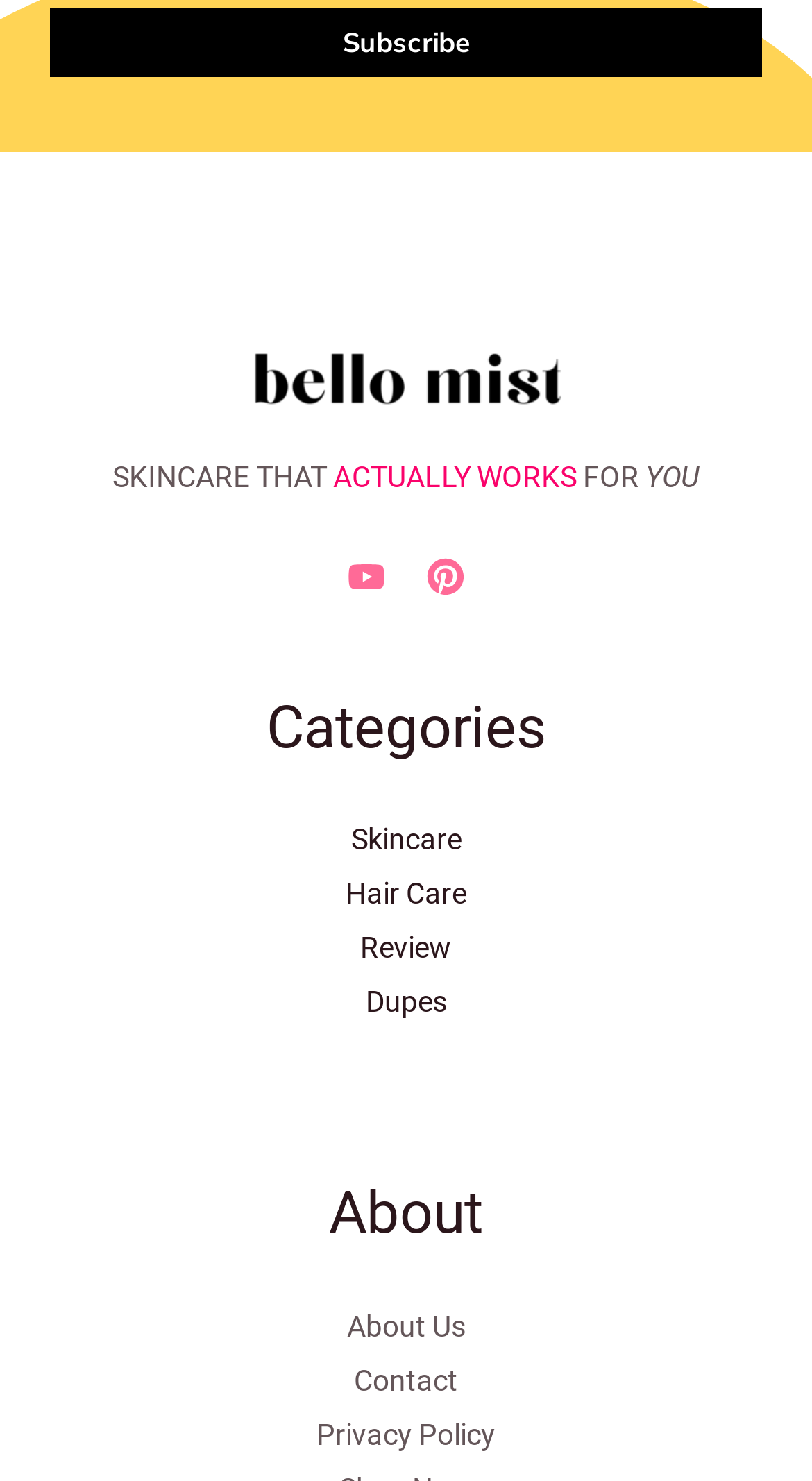What is the category of the link 'Skincare'?
Craft a detailed and extensive response to the question.

I found the link 'Skincare' within the navigation element with the bounding box coordinates [0.062, 0.549, 0.938, 0.695] and it is categorized under 'Categories'.